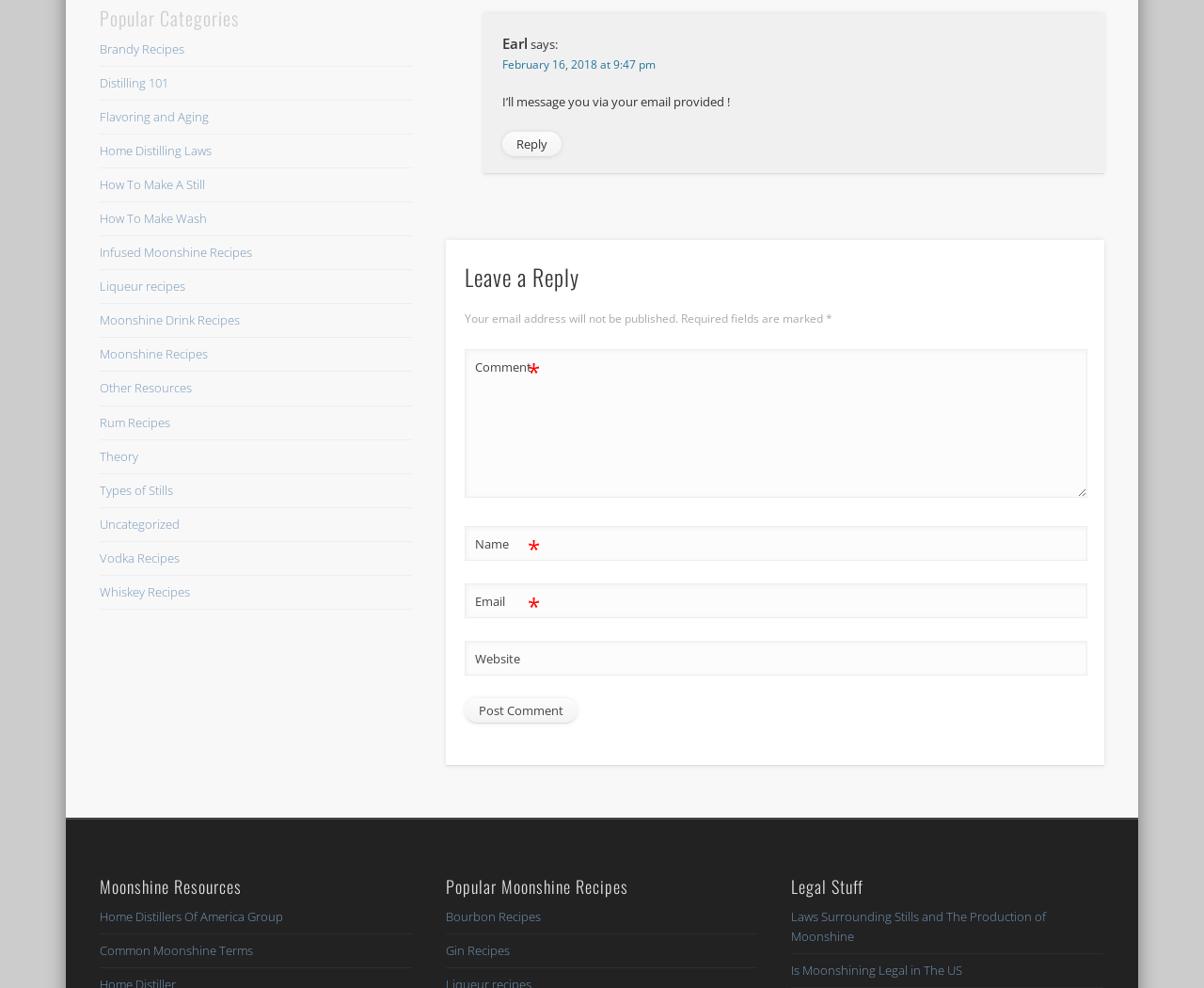Determine the bounding box of the UI element mentioned here: "parent_node: Email aria-describedby="email-notes" name="email"". The coordinates must be in the format [left, top, right, bottom] with values ranging from 0 to 1.

[0.386, 0.591, 0.903, 0.626]